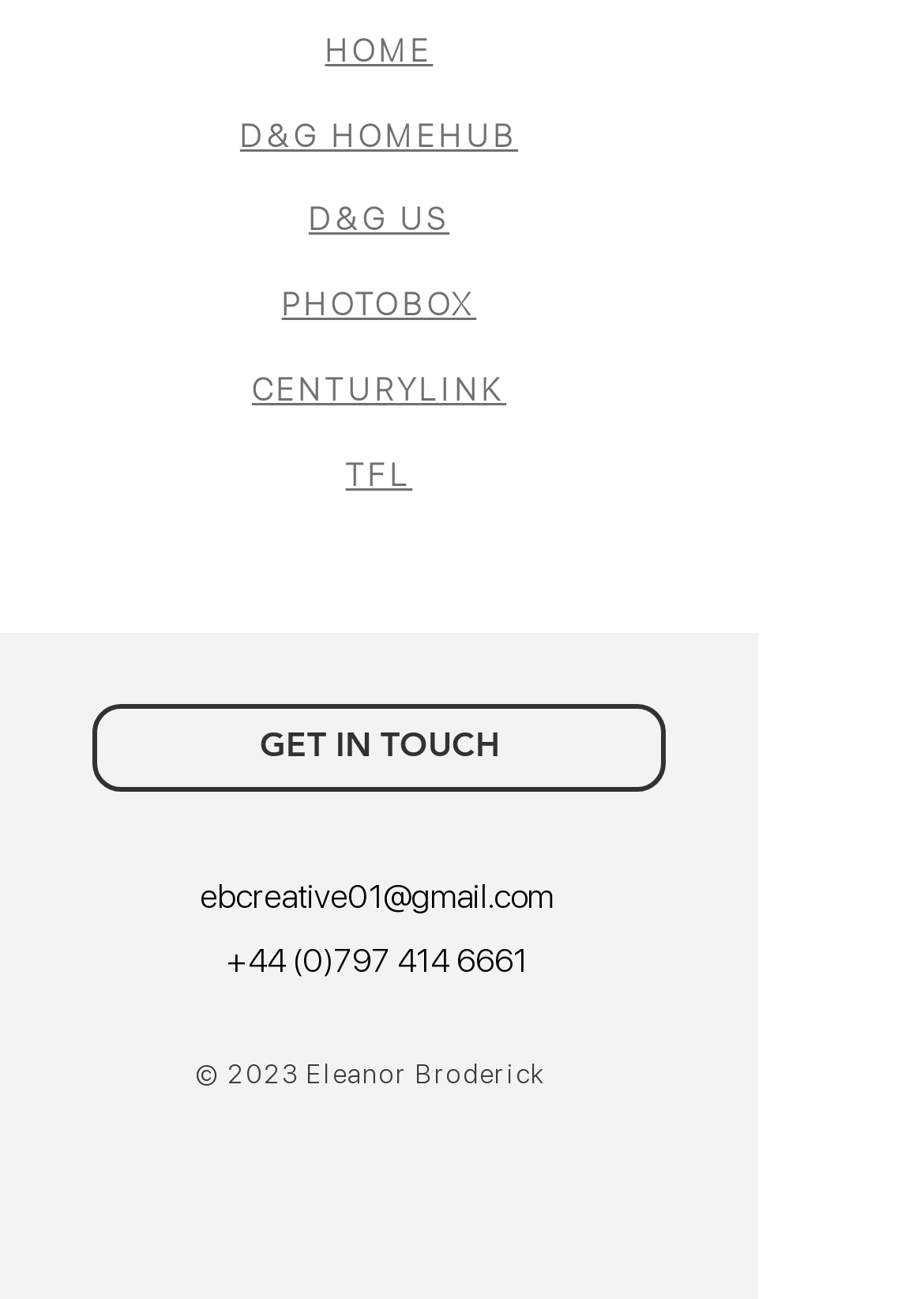Please determine the bounding box coordinates, formatted as (top-left x, top-left y, bottom-right x, bottom-right y), with all values as floating point numbers between 0 and 1. Identify the bounding box of the region described as: Nursing Hacks

None